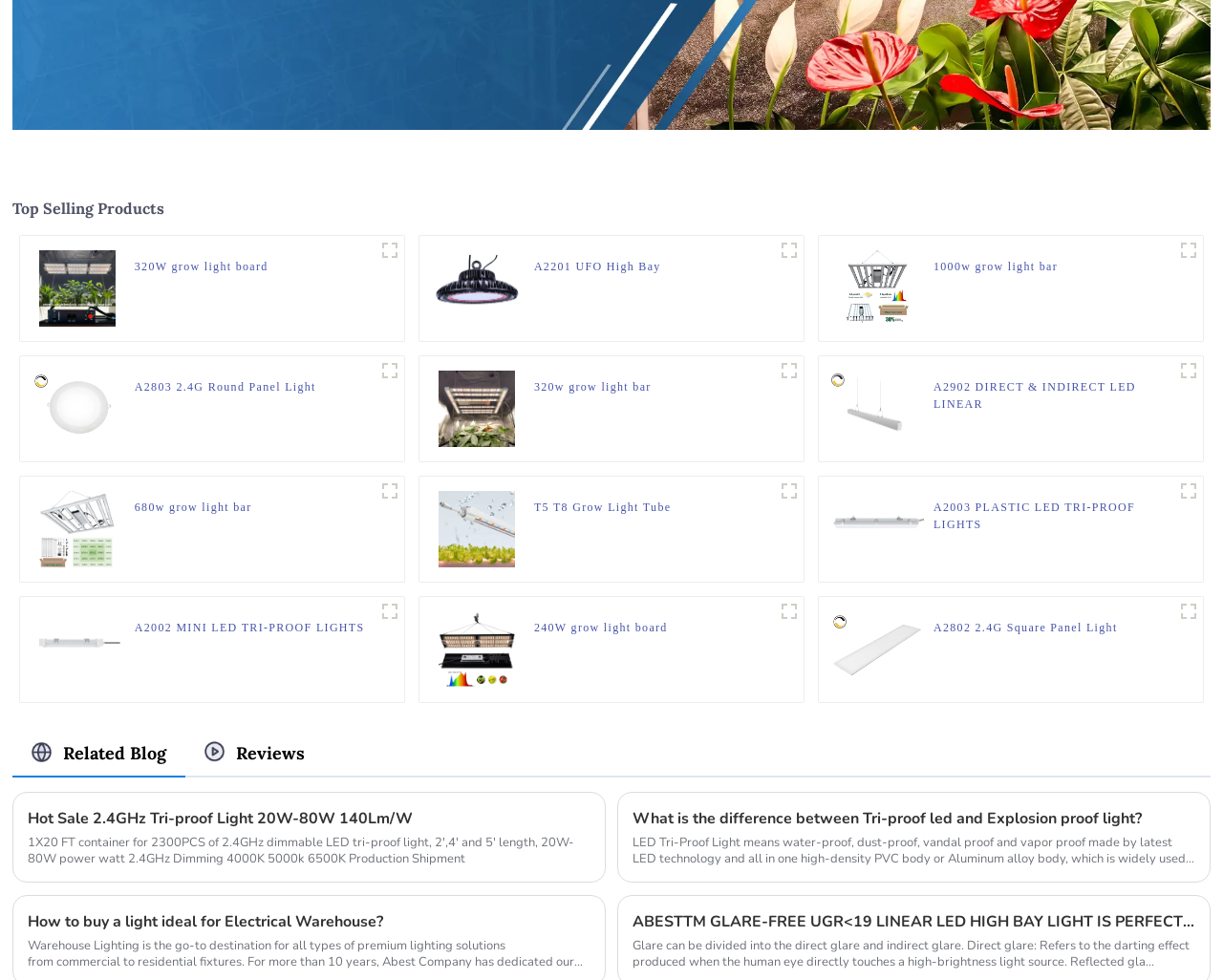What is the common theme among the product names?
Using the image, provide a concise answer in one word or a short phrase.

Lighting